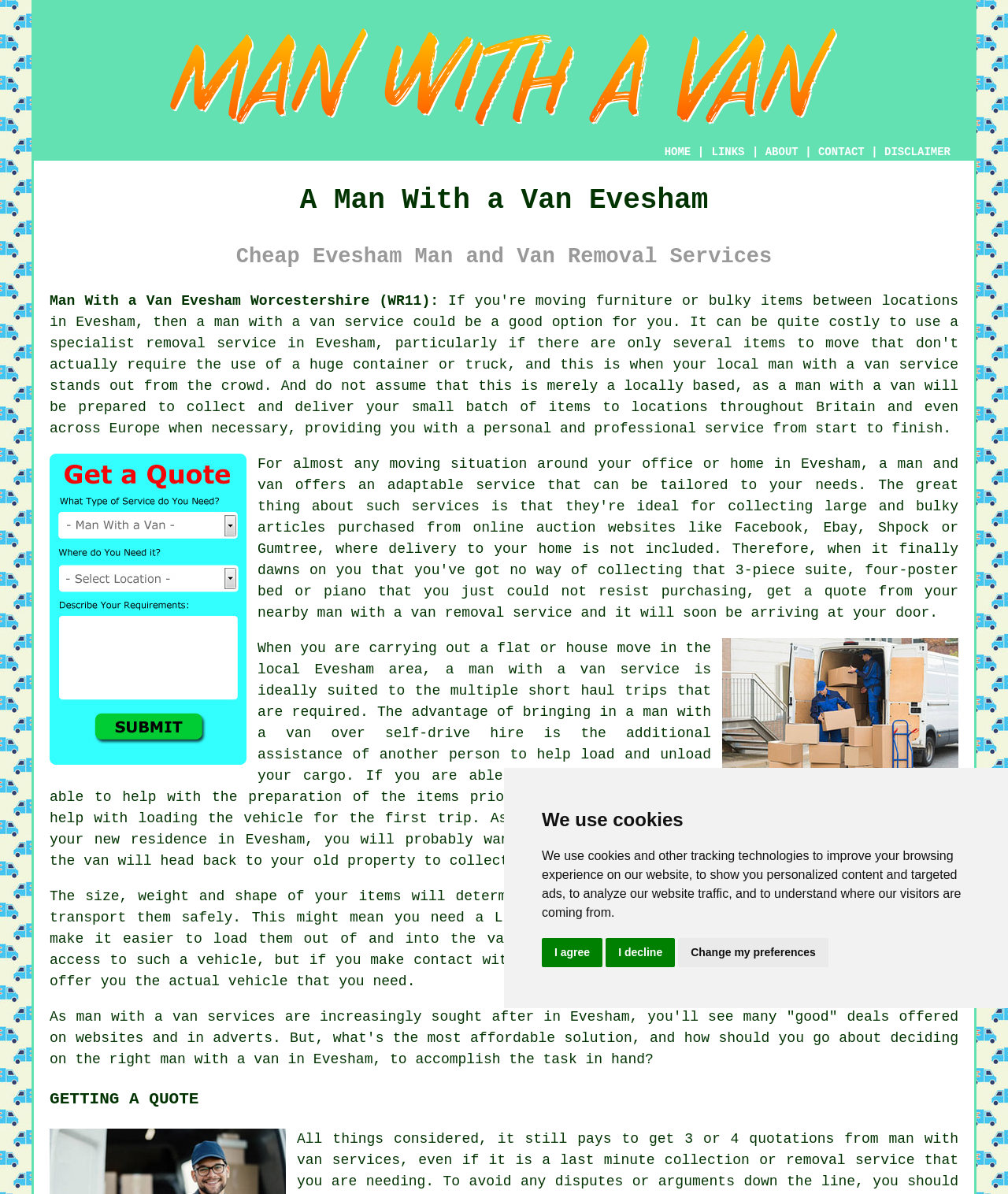Can you show the bounding box coordinates of the region to click on to complete the task described in the instruction: "Click the CONTACT link"?

[0.812, 0.122, 0.858, 0.133]